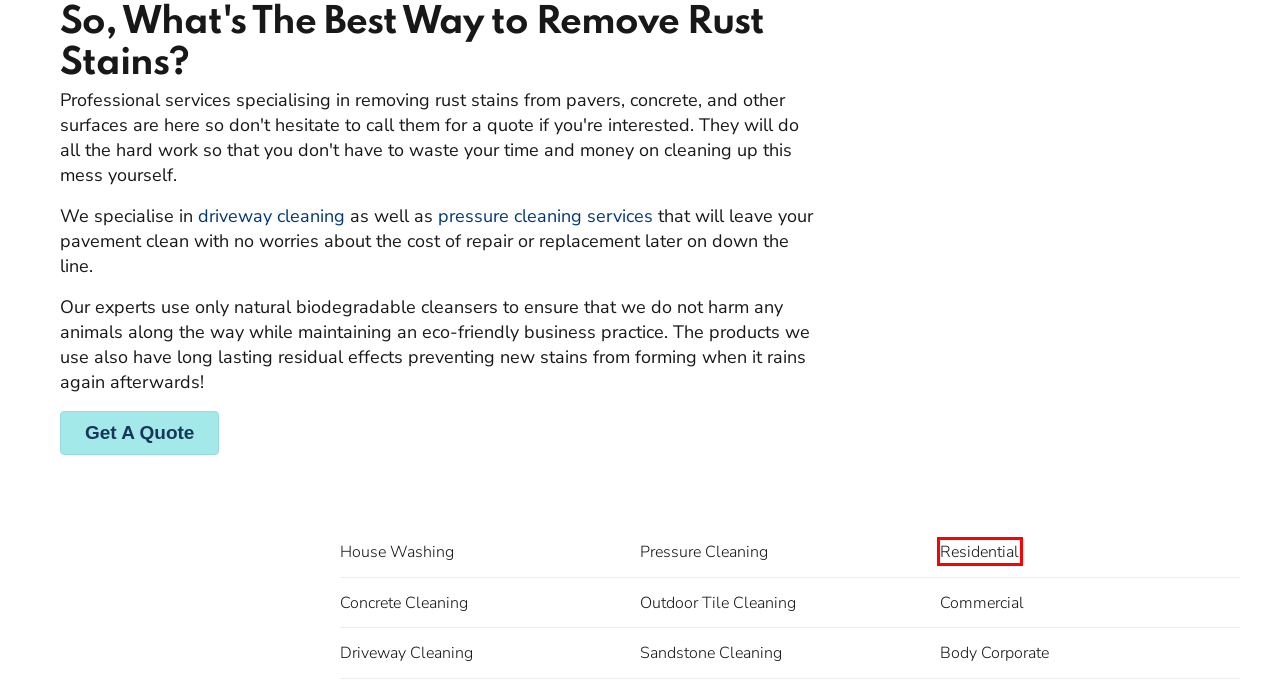Review the webpage screenshot and focus on the UI element within the red bounding box. Select the best-matching webpage description for the new webpage that follows after clicking the highlighted element. Here are the candidates:
A. Patio Cleaning Brisbane | #1 Best Local Cleaners Near You
B. Pressure Cleaning Brisbane | High Pressure Washing Service
C. Commercial Cleaning Brisbane | Building Washing & Cleaning
D. Property Maintenance Services Brisbane | #1 Company 🏆
E. Contact Us | PRO House Washing Brisbane
F. Sandstone Cleaning Brisbane | Clean Walls, Pavers, Tiles
G. PRO House Washing Brisbane | Expert Soft Wash Services
H. Body Corporate & Strata Cleaning Brisbane | Expert Services

D